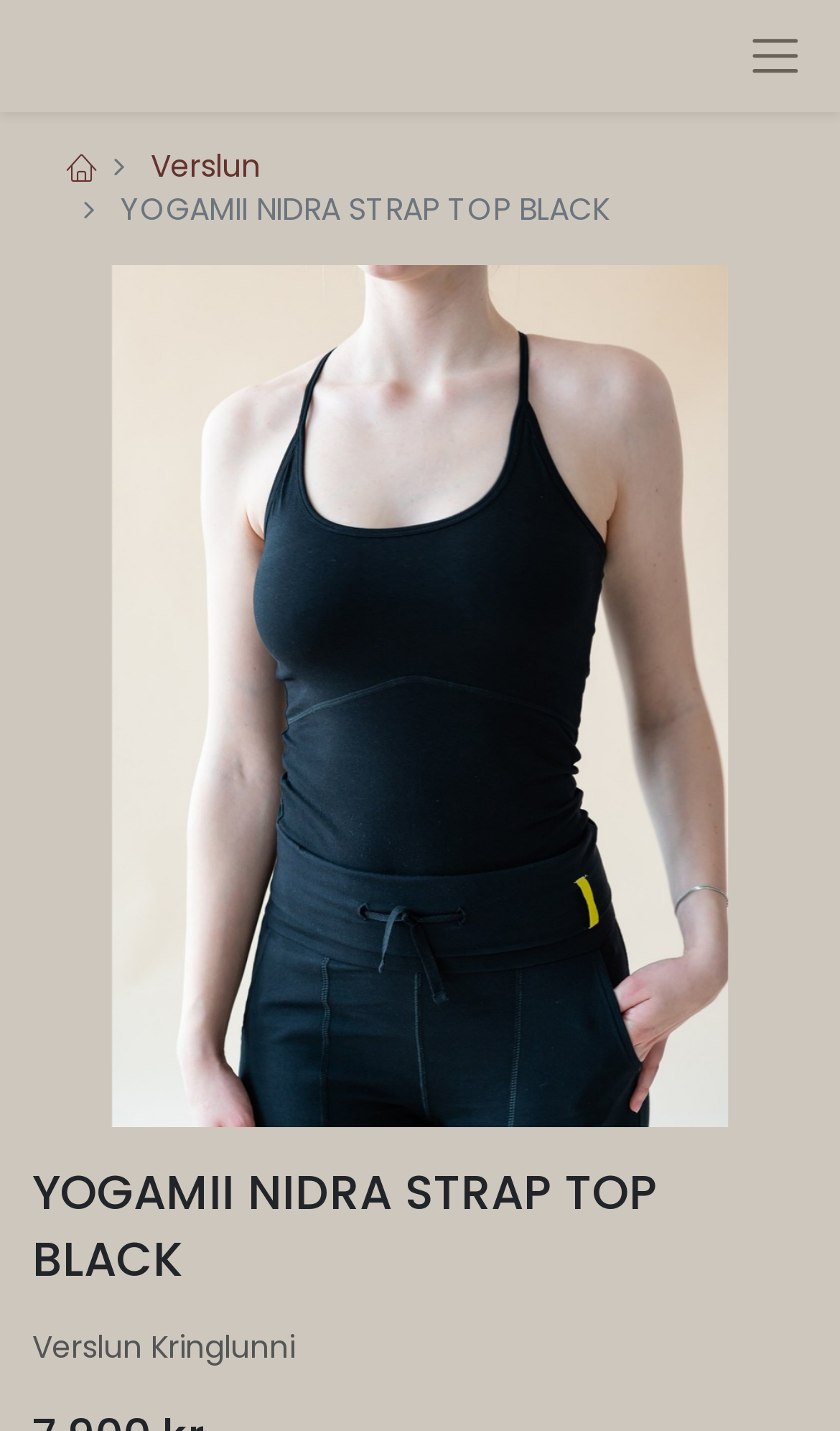What is the category of the product?
Offer a detailed and exhaustive answer to the question.

The category of the product can be found in the link element with the text 'Verslun' at coordinates [0.179, 0.101, 0.31, 0.131]. This text is also present in the StaticText element at coordinates [0.038, 0.927, 0.351, 0.957] as 'Verslun Kringlunni'.